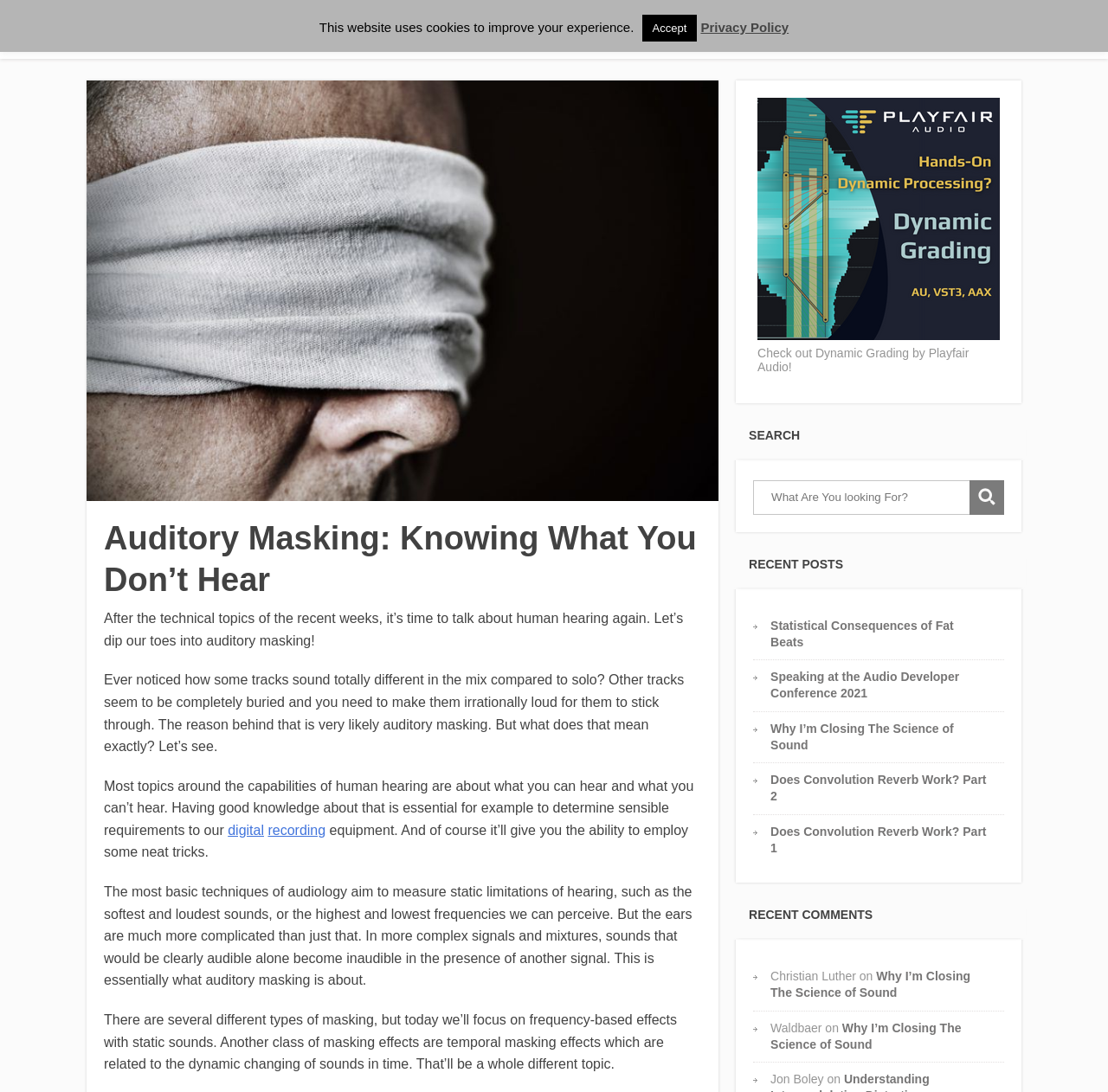Locate the bounding box coordinates of the area you need to click to fulfill this instruction: 'Click the 'Sign Up' link'. The coordinates must be in the form of four float numbers ranging from 0 to 1: [left, top, right, bottom].

[0.862, 0.016, 0.922, 0.046]